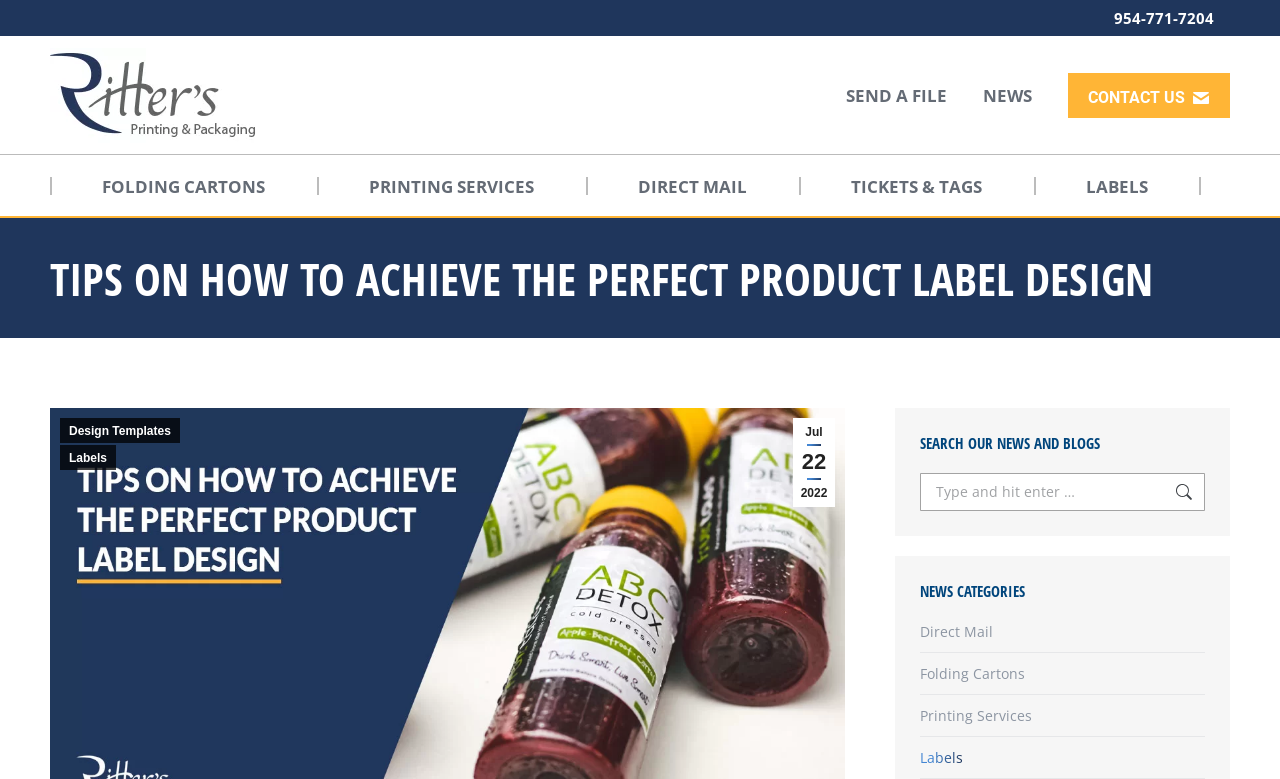Please locate the bounding box coordinates of the element that should be clicked to complete the given instruction: "Call Ritter's Printing and Packaging".

[0.87, 0.01, 0.961, 0.035]